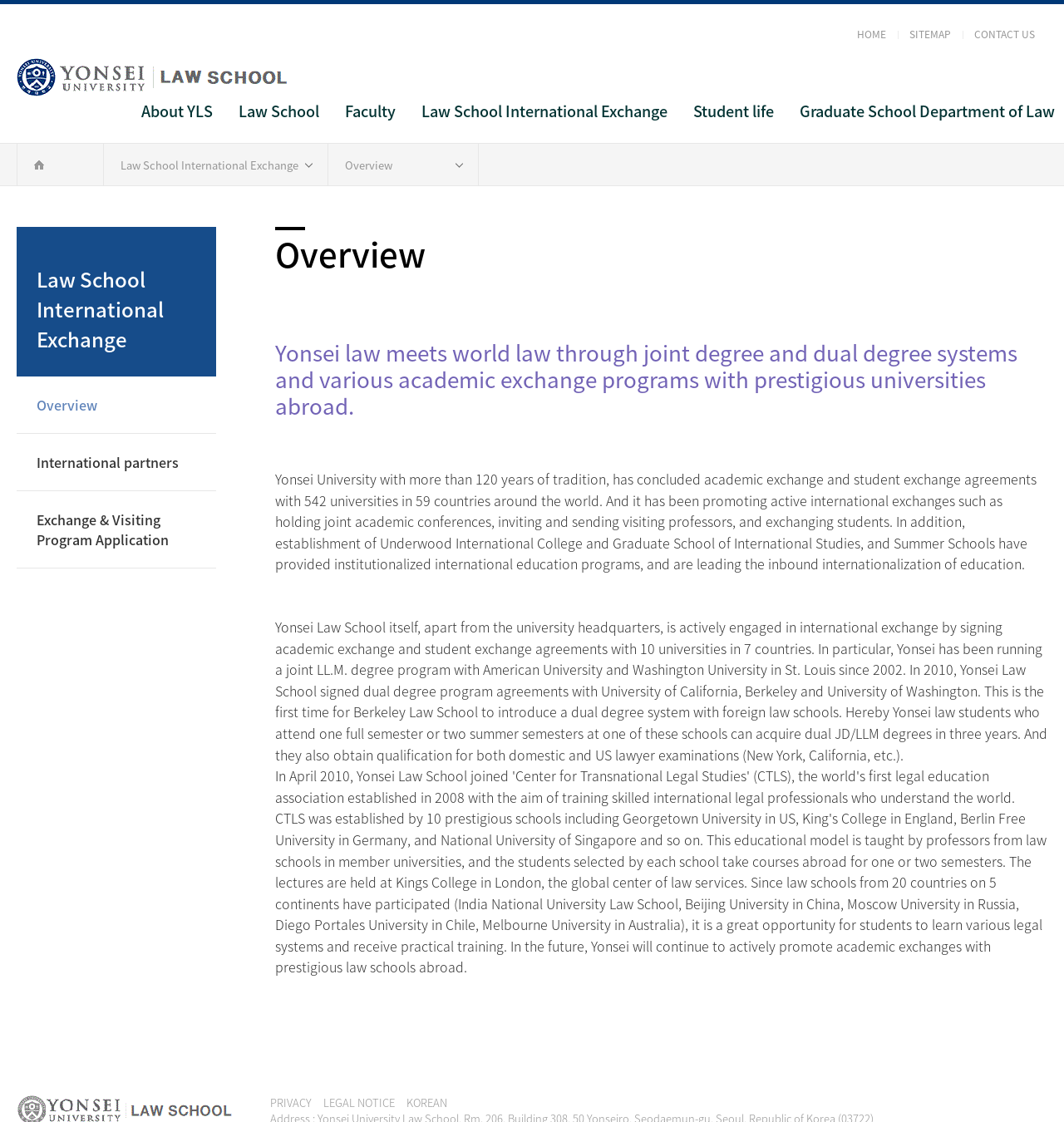Answer the following query with a single word or phrase:
What is the purpose of the international exchange programs of Yonsei Law School?

To meet world law